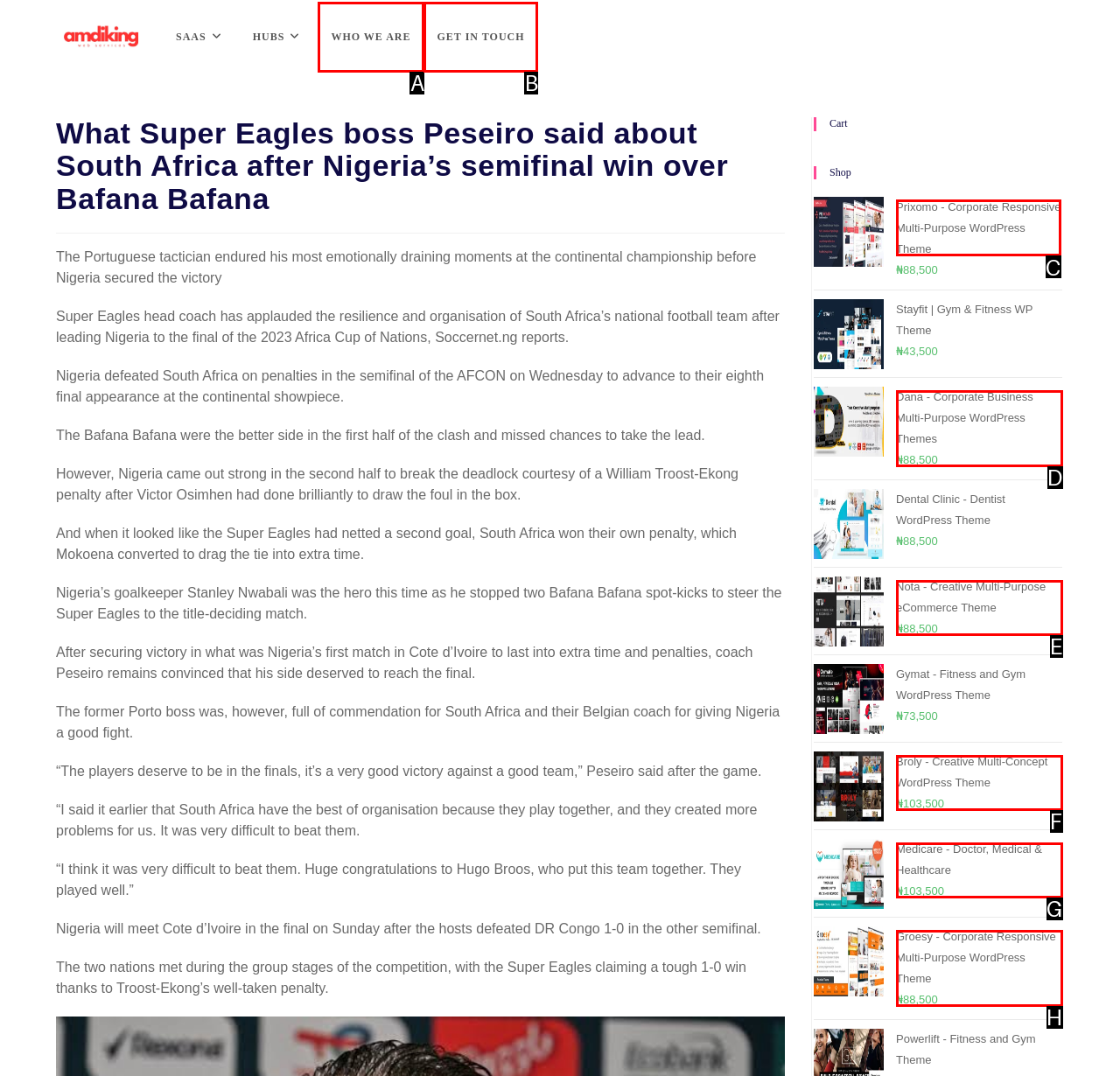Choose the UI element you need to click to carry out the task: Click on the Prixomo - Corporate Responsive Multi-Purpose WordPress Theme link.
Respond with the corresponding option's letter.

C